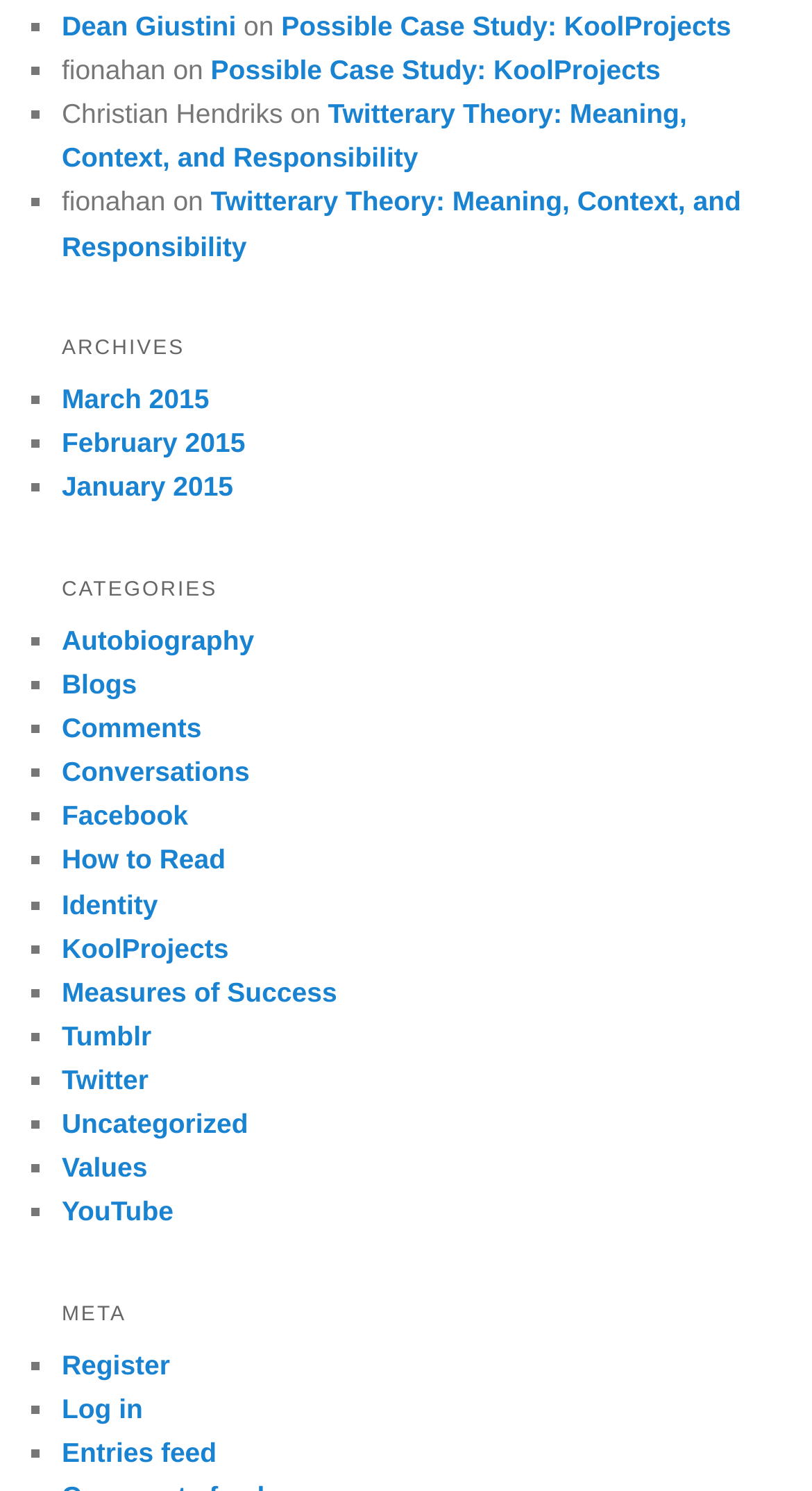Please determine the bounding box coordinates of the element to click on in order to accomplish the following task: "Read Twitterary Theory: Meaning, Context, and Responsibility". Ensure the coordinates are four float numbers ranging from 0 to 1, i.e., [left, top, right, bottom].

[0.076, 0.066, 0.846, 0.116]